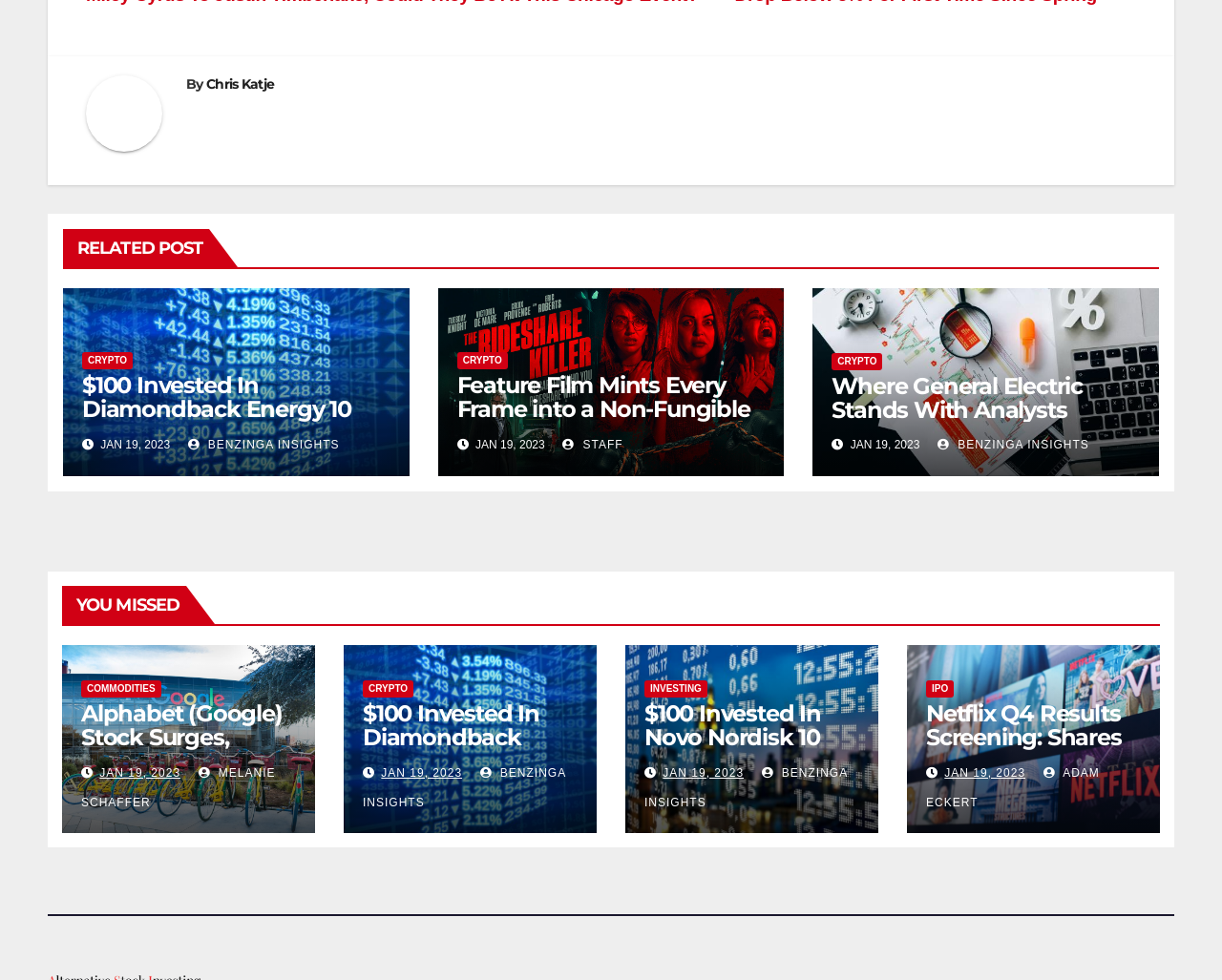Please determine the bounding box coordinates of the area that needs to be clicked to complete this task: 'View the article about $100 Invested In Diamondback Energy 10 Years Ago'. The coordinates must be four float numbers between 0 and 1, formatted as [left, top, right, bottom].

[0.297, 0.715, 0.473, 0.765]